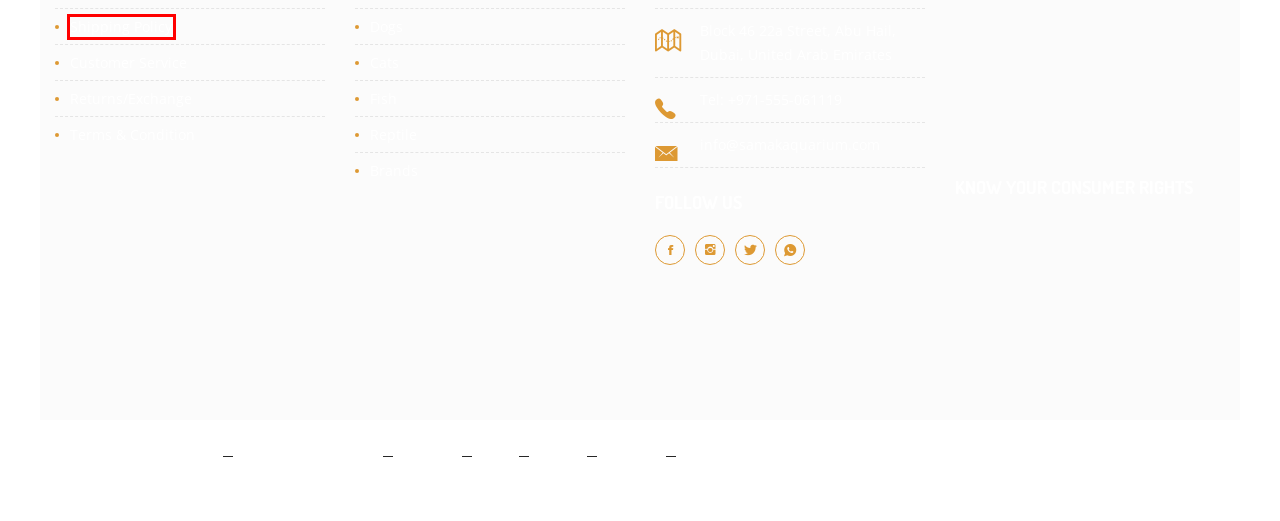You are given a screenshot of a webpage within which there is a red rectangle bounding box. Please choose the best webpage description that matches the new webpage after clicking the selected element in the bounding box. Here are the options:
A. Fish Archives | Samak Aquarium
B. Reptile Archives | Samak Aquarium
C. Cat Archives | Samak Aquarium
D. Dog Archives | Samak Aquarium
E. Shop by Brands | Samak Aquarium
F. Interactive toy Archives | Samak Aquarium
G. Returns/Exchange | Samak Aquarium
H. Shipping & Delivery Policy | Samak Aquarium

H